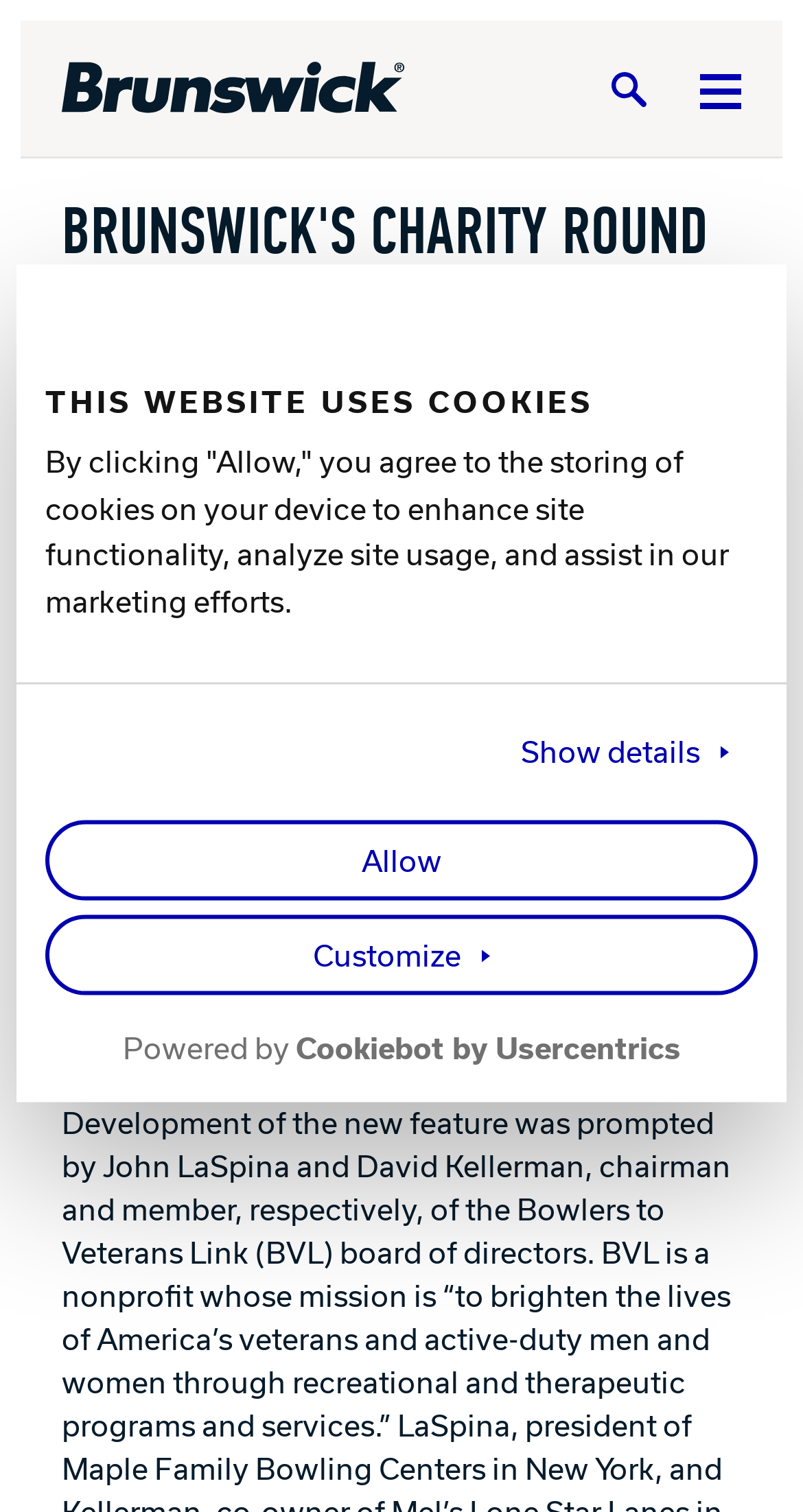Determine the bounding box for the described HTML element: "Powered by Cookiebot by Usercentrics". Ensure the coordinates are four float numbers between 0 and 1 in the format [left, top, right, bottom].

[0.056, 0.677, 0.944, 0.71]